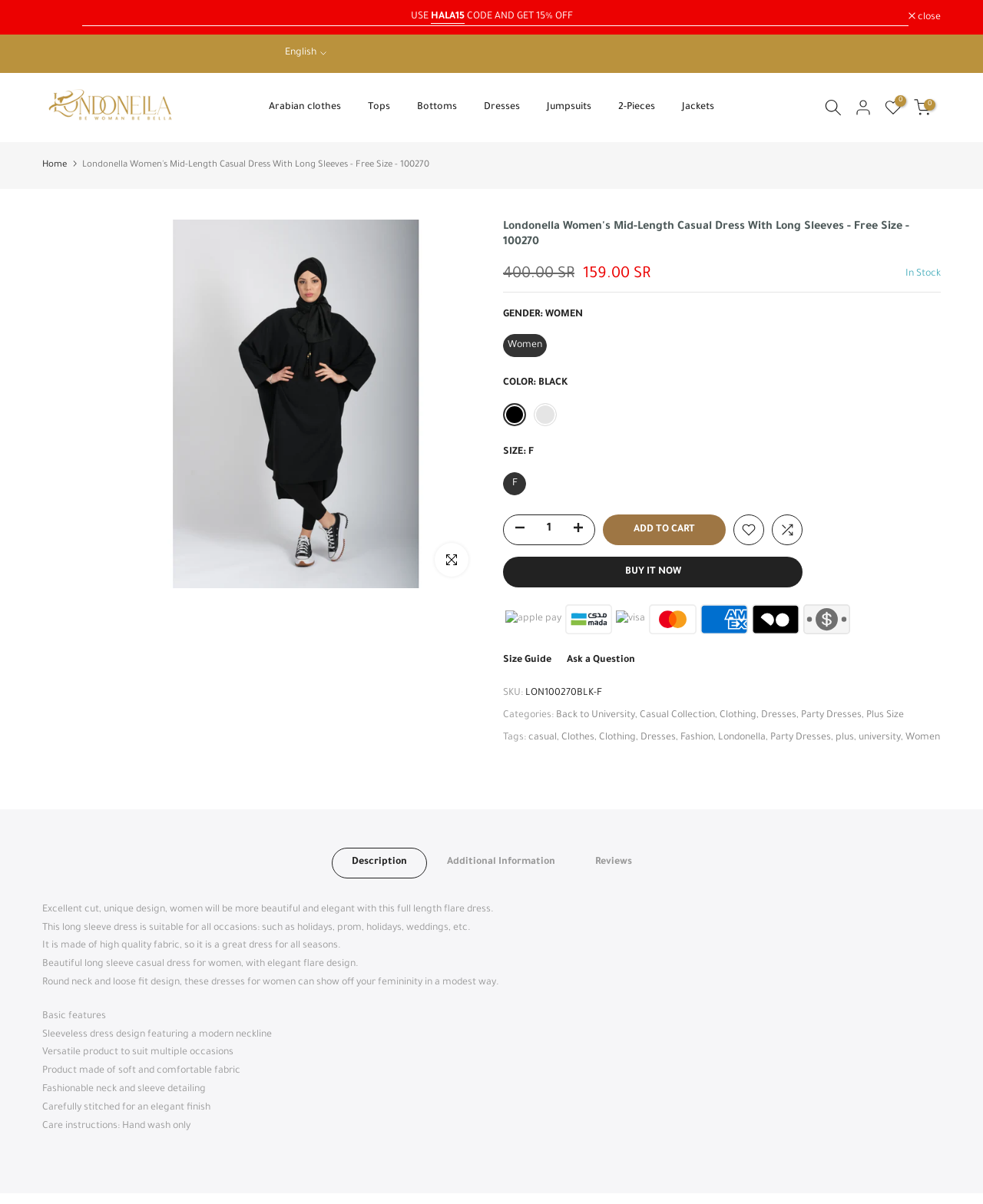Show the bounding box coordinates of the element that should be clicked to complete the task: "Get 15% off with code HALA15".

[0.438, 0.009, 0.472, 0.02]